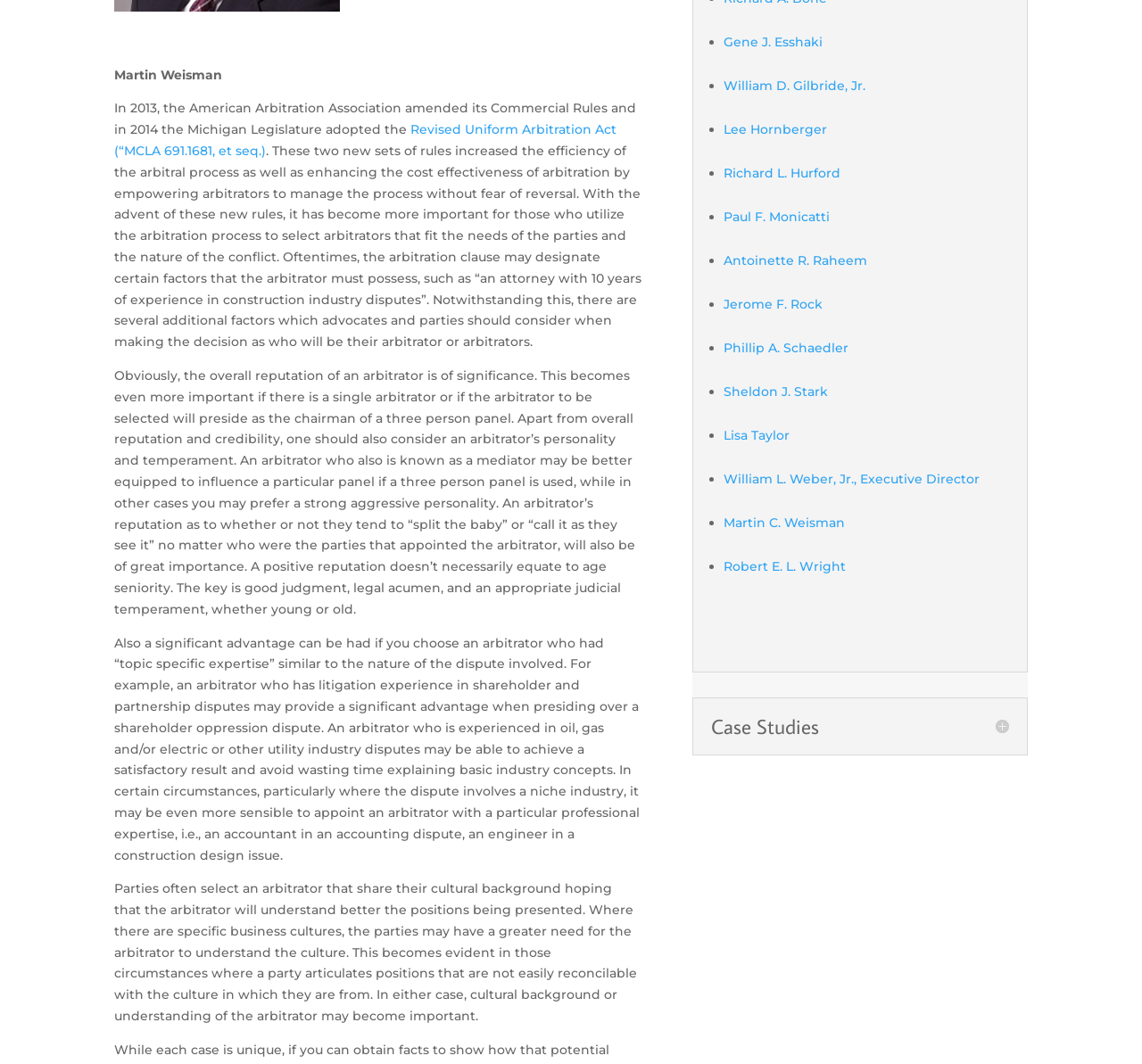Identify the bounding box for the UI element that is described as follows: "Jerome F. Rock".

[0.634, 0.278, 0.72, 0.293]